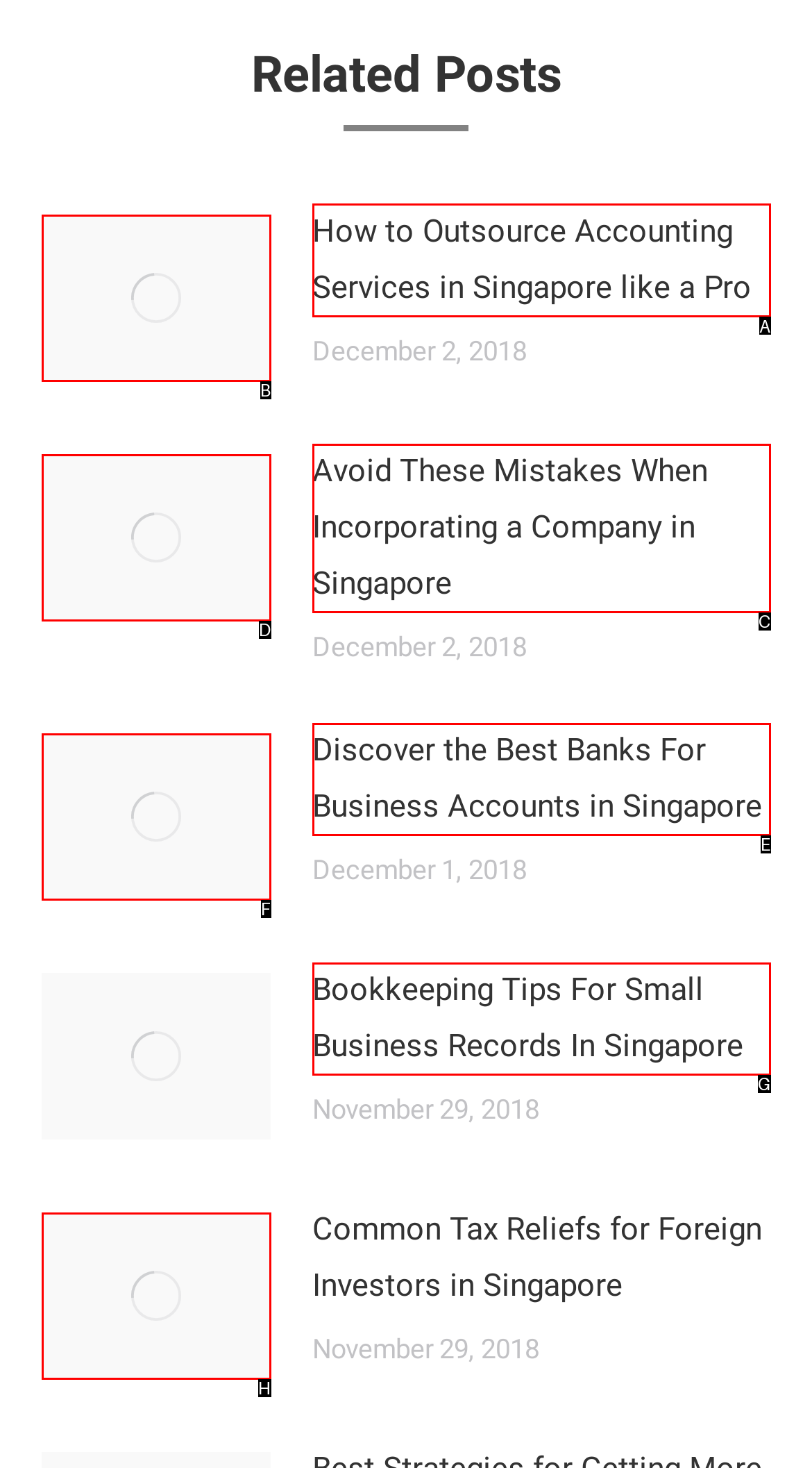Identify the letter of the UI element I need to click to carry out the following instruction: View post 'How to Outsource Accounting Services in Singapore like a Pro'

A